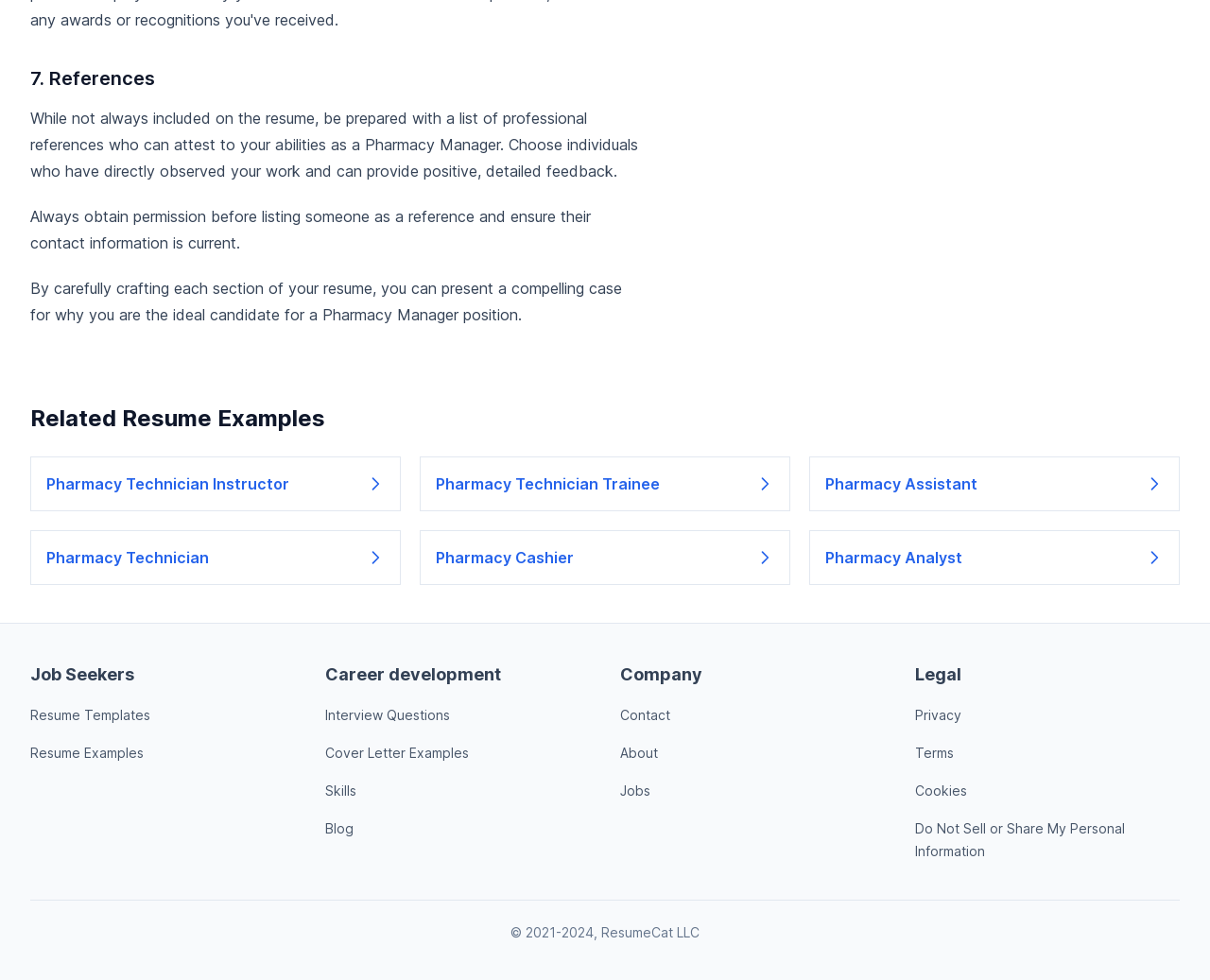Please answer the following question using a single word or phrase: 
What is the name of the company that owns the website?

ResumeCat LLC